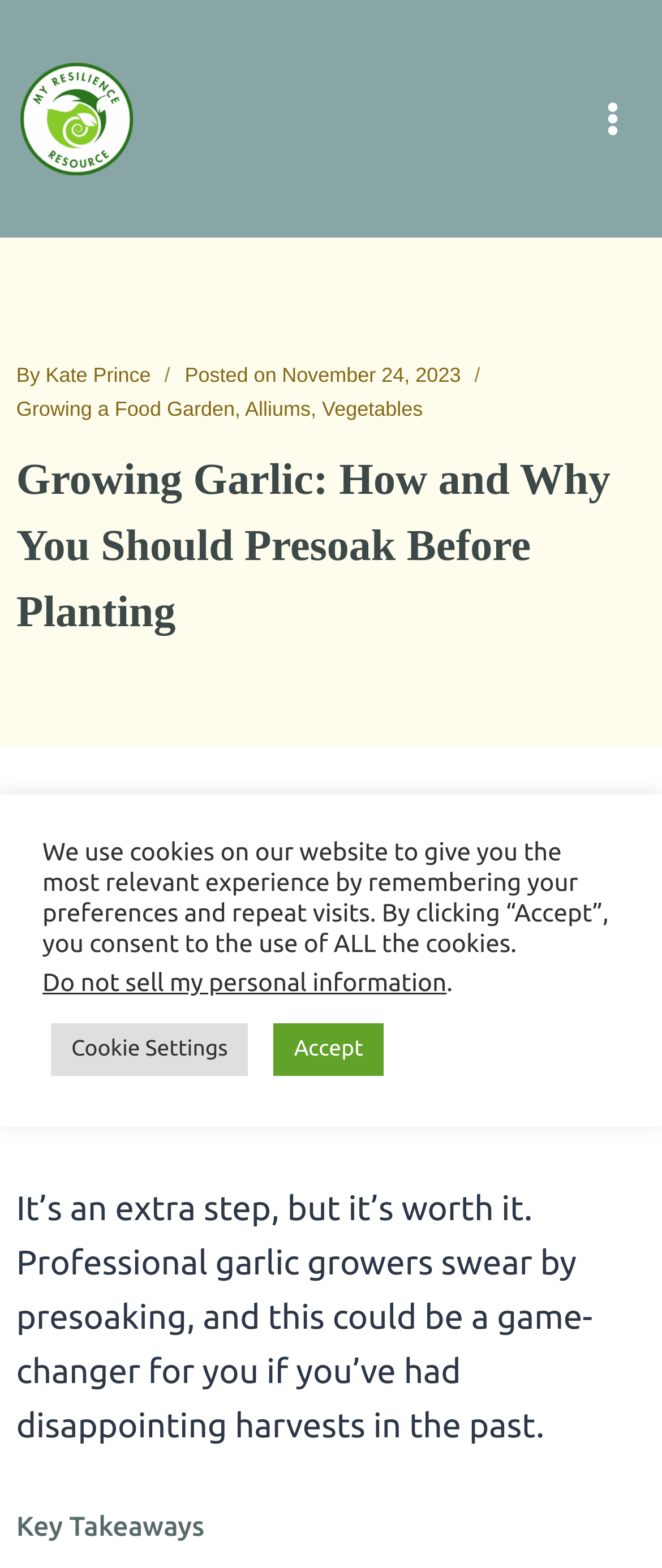Given the element description "Growing a Food Garden" in the screenshot, predict the bounding box coordinates of that UI element.

[0.025, 0.253, 0.355, 0.268]